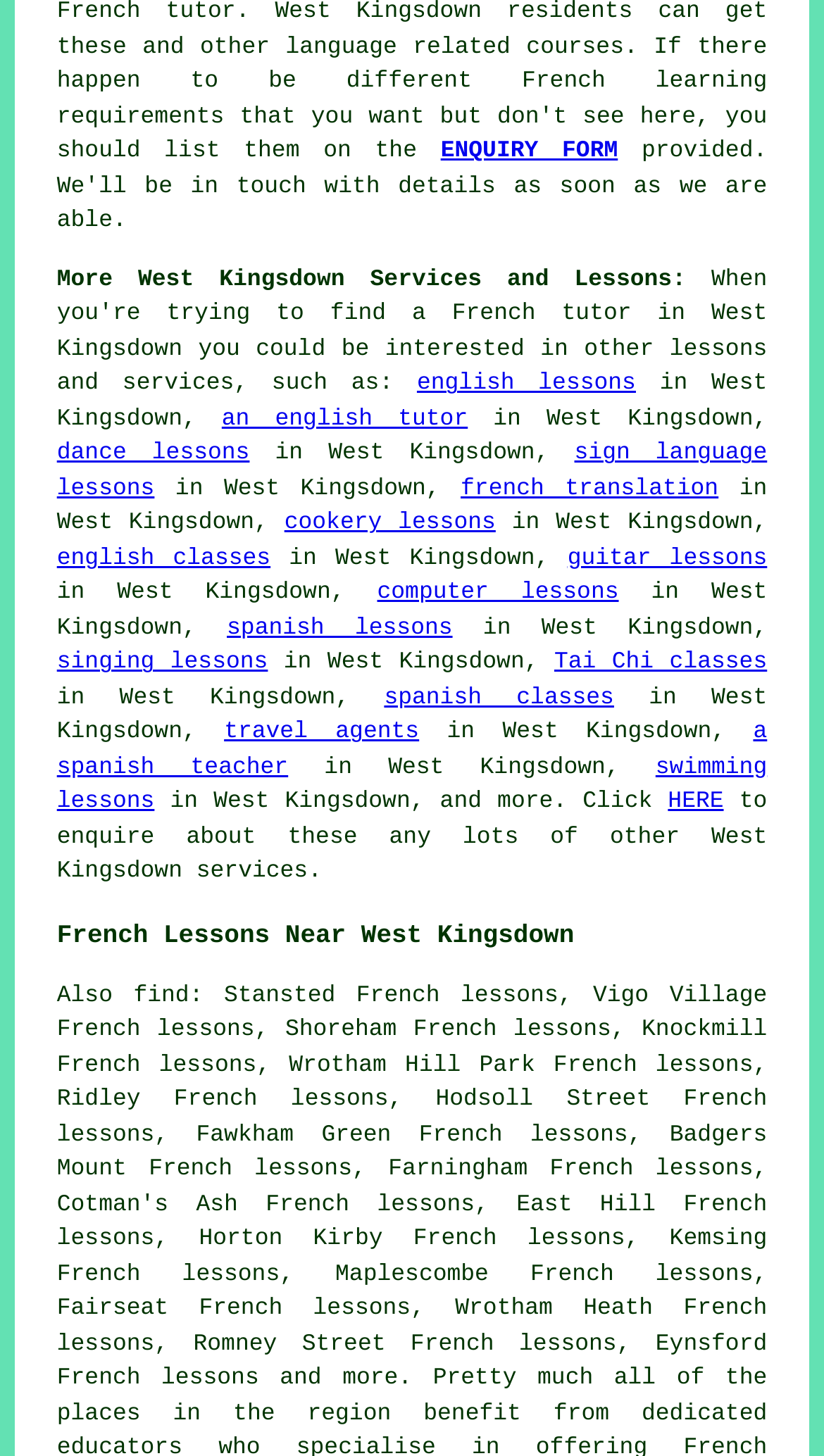Using the image as a reference, answer the following question in as much detail as possible:
What type of lessons can be found on this webpage?

By examining the links on the webpage, it is clear that various types of lessons are available, including language lessons (French, English, Spanish), dance lessons, music lessons (guitar, singing), and sports lessons (swimming, Tai Chi).